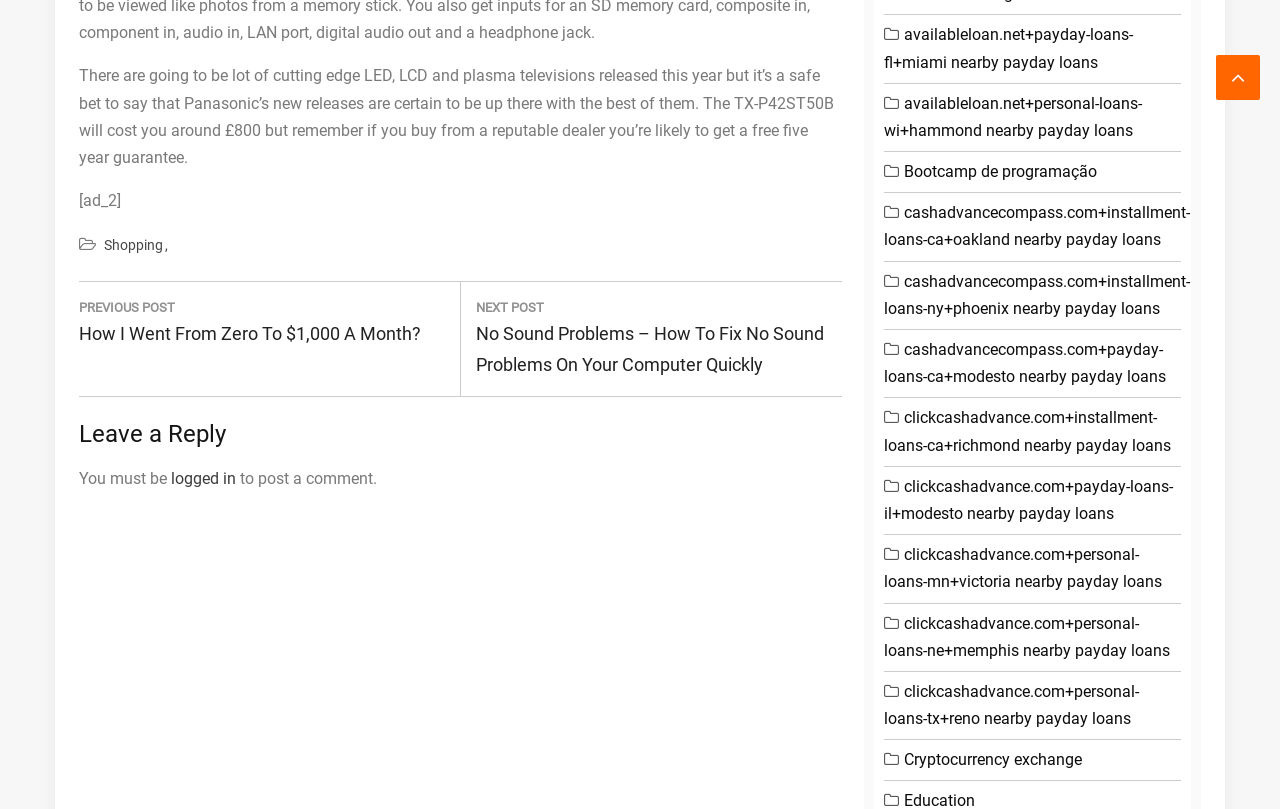Please analyze the image and provide a thorough answer to the question:
What is the cost of the TX-P42ST50B?

According to the main text, the TX-P42ST50B will cost around £800, and it's mentioned that buying from a reputable dealer will likely include a free five-year guarantee.